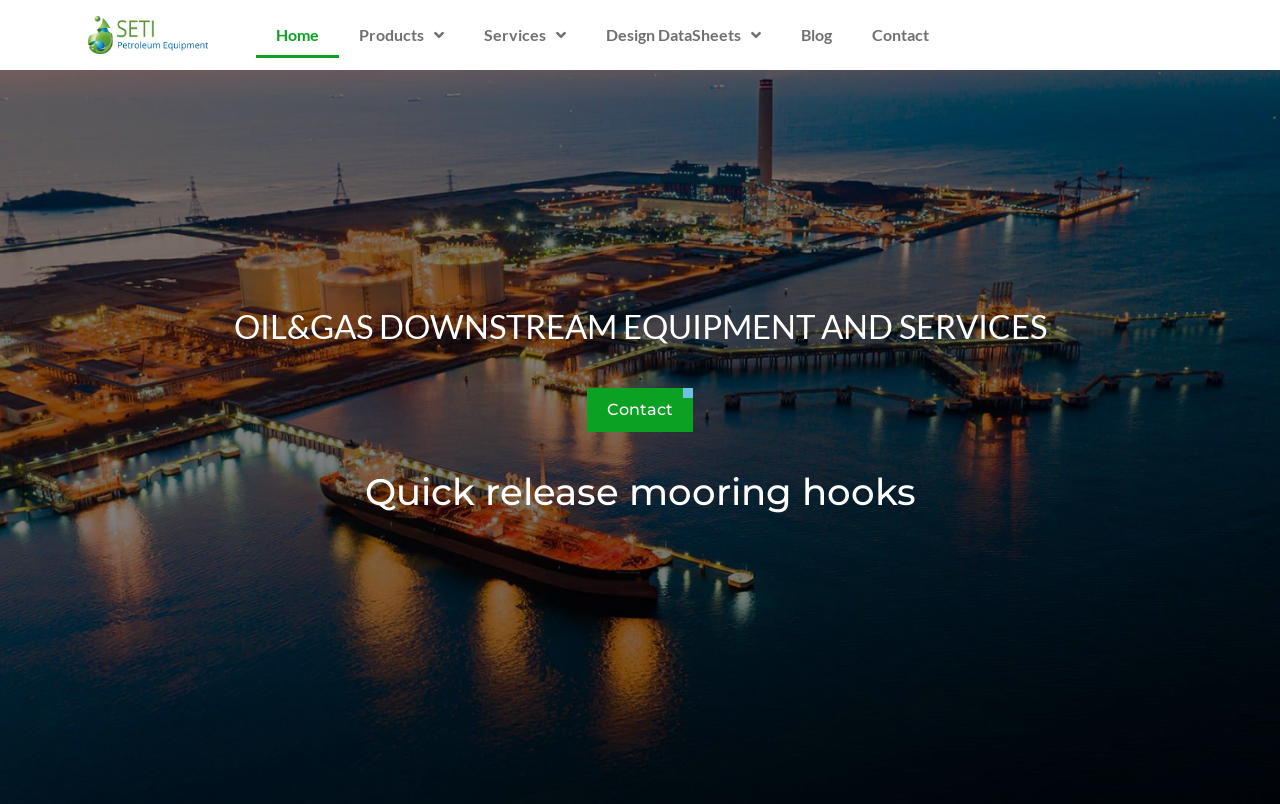Reply to the question with a single word or phrase:
Where is the 'Contact' link located?

Top and bottom